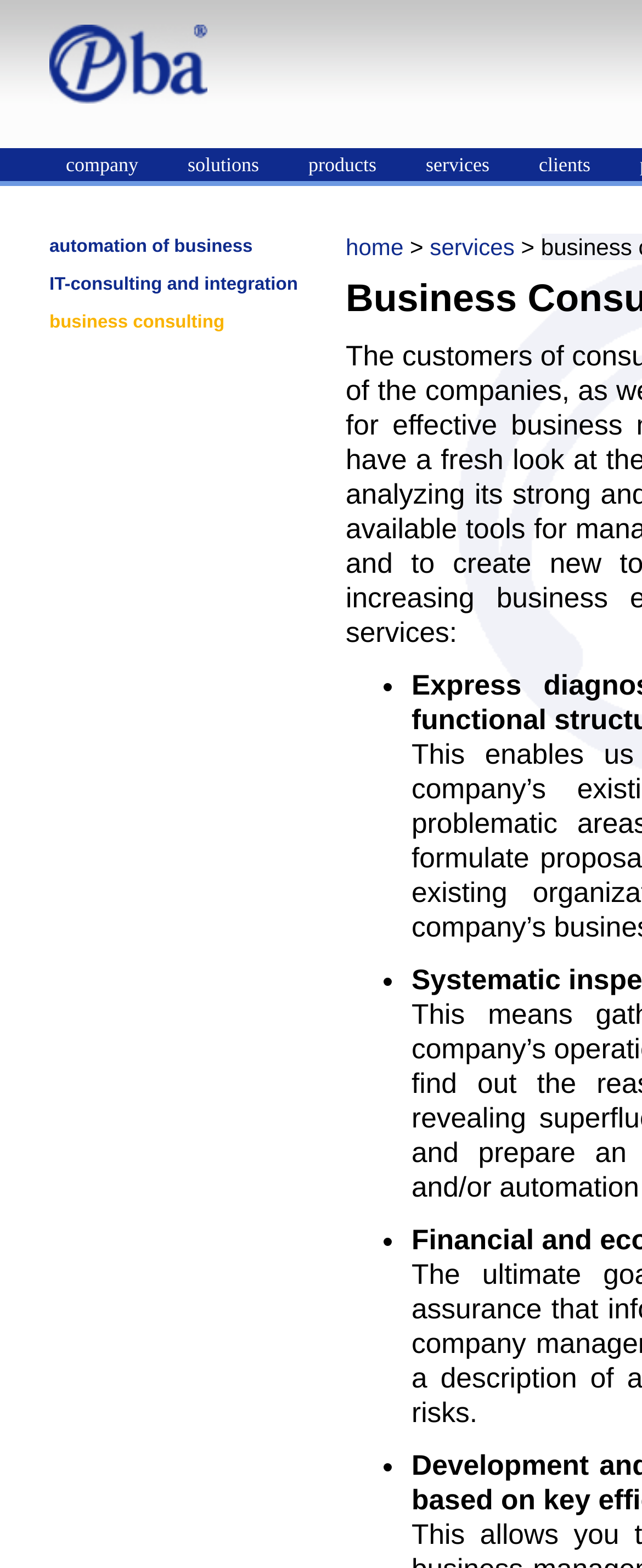With reference to the image, please provide a detailed answer to the following question: How many list markers are present on the webpage?

I counted the list markers by examining the elements with the text '•', which are arranged vertically and have similar bounding box coordinates, indicating that they are part of a list. There are four such elements, hence the answer is 4.